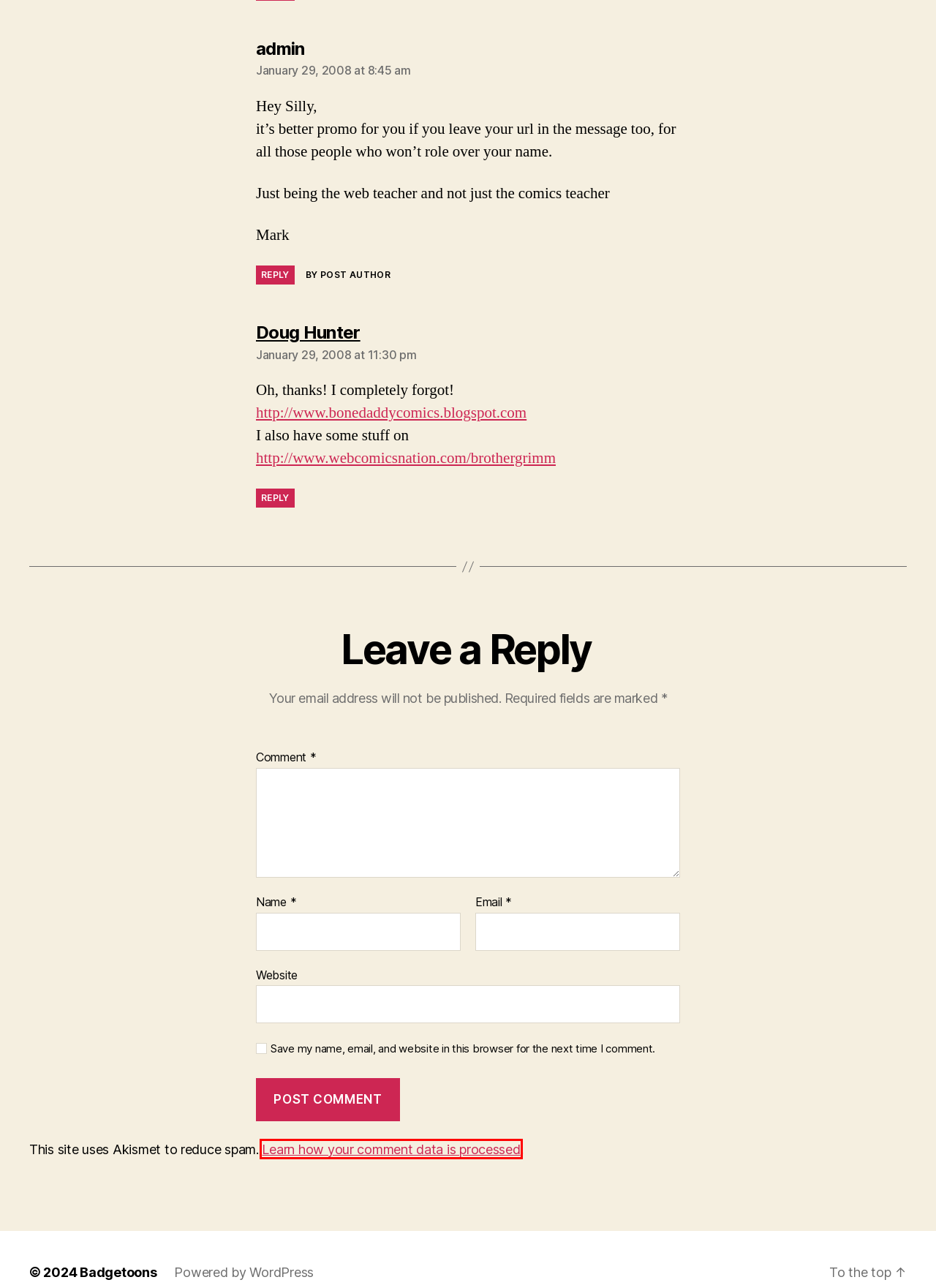Look at the screenshot of a webpage with a red bounding box and select the webpage description that best corresponds to the new page after clicking the element in the red box. Here are the options:
A. The Score page 3 – Badgetoons
B. More Casting Calls for Dummies – Badgetoons
C. Blog Tool, Publishing Platform, and CMS – WordPress.org
D. The Score Page 11 – Badgetoons
E. Abstract Kirby – Badgetoons
F. The Score Page 6 – Badgetoons
G. the Score page 5 – Badgetoons
H. Privacy Policy – Akismet

H